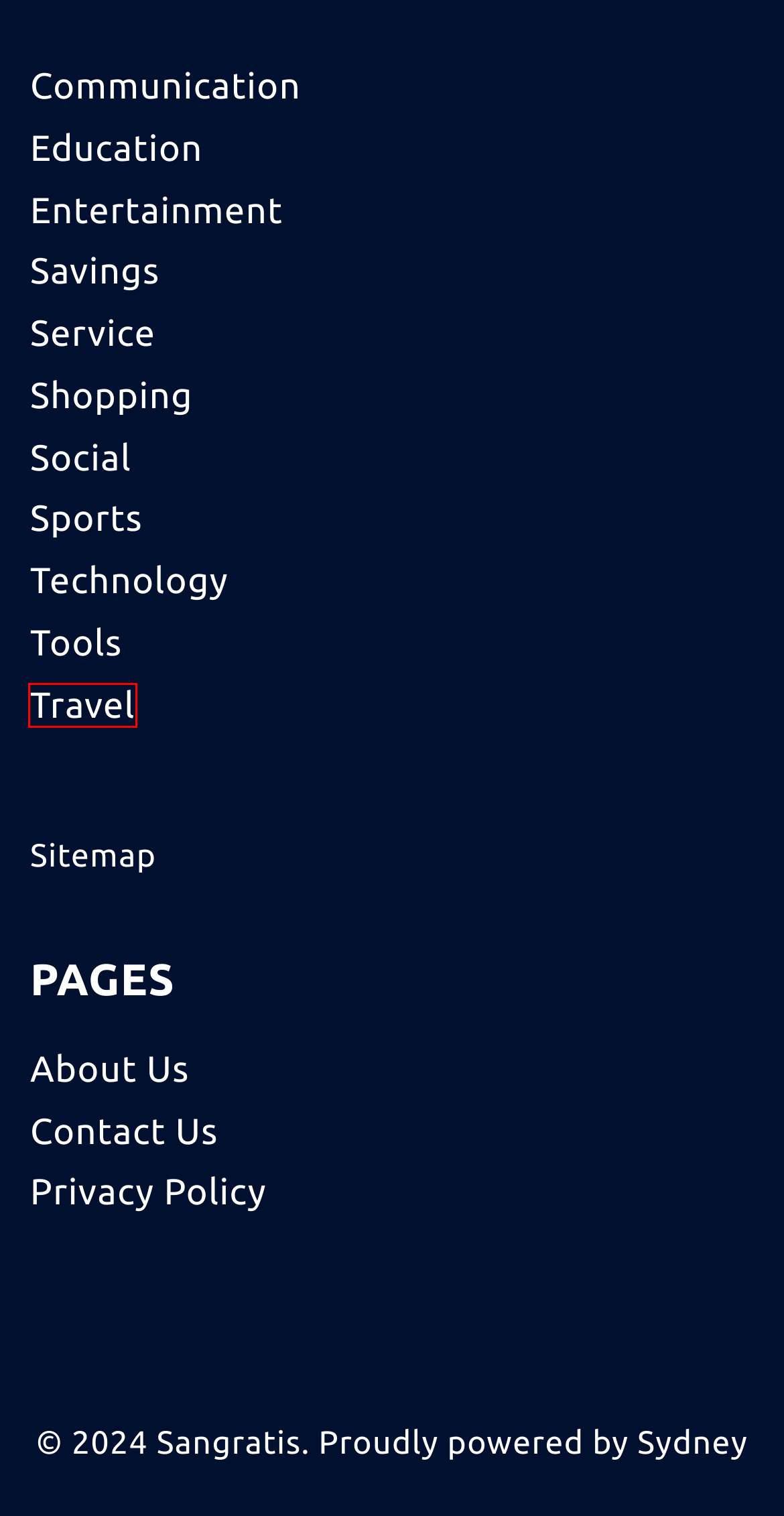You have a screenshot of a webpage with a red bounding box around a UI element. Determine which webpage description best matches the new webpage that results from clicking the element in the bounding box. Here are the candidates:
A. Sydney: Fast & Customizable WordPress Theme
B. About Us - Sangratis
C. Privacy Policy - Sangratis
D. Shopping Archives - Sangratis
E. Contact Us - Sangratis
F. Sports Archives - Sangratis
G. Education Archives - Sangratis
H. Travel Archives - Sangratis

H